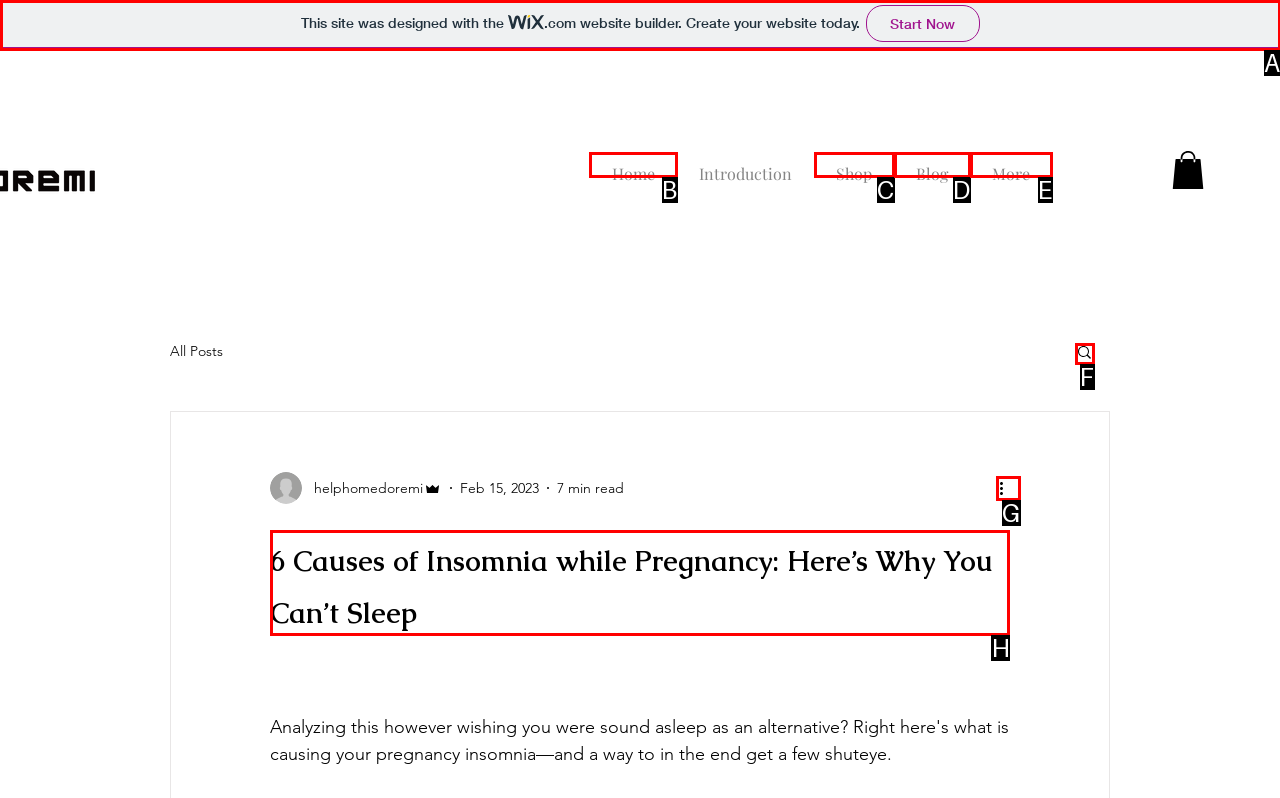Select the letter associated with the UI element you need to click to perform the following action: Read the '6 Causes of Insomnia while Pregnancy' article
Reply with the correct letter from the options provided.

H